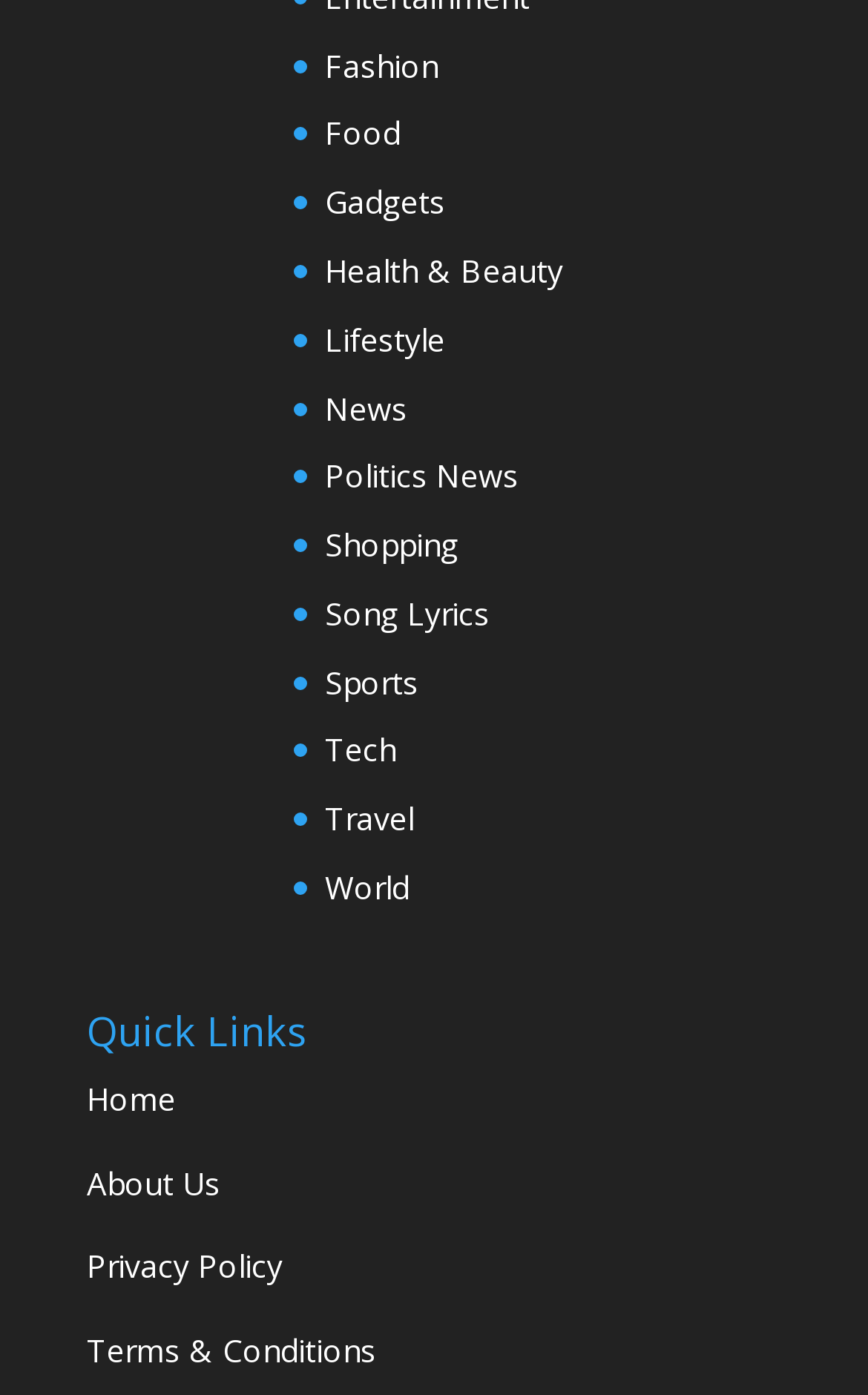Please predict the bounding box coordinates of the element's region where a click is necessary to complete the following instruction: "View Sports news". The coordinates should be represented by four float numbers between 0 and 1, i.e., [left, top, right, bottom].

[0.374, 0.473, 0.482, 0.504]